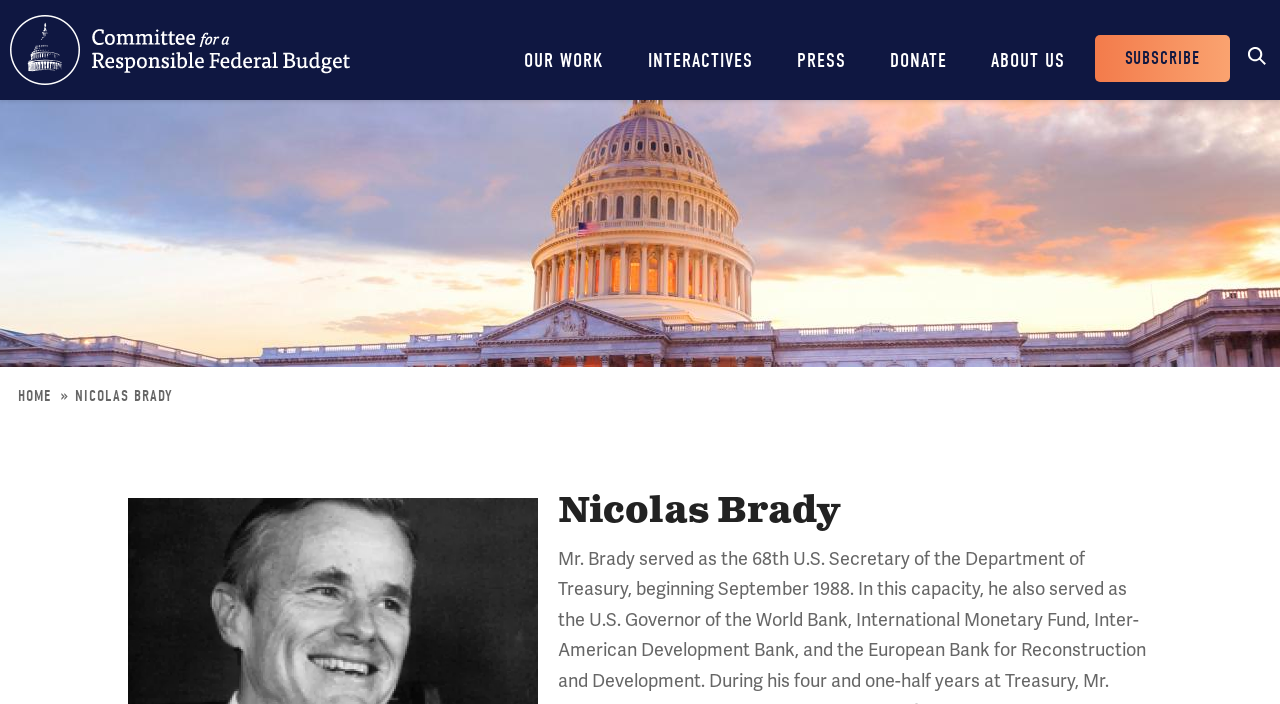What is the first breadcrumb item?
Observe the image and answer the question with a one-word or short phrase response.

HOME